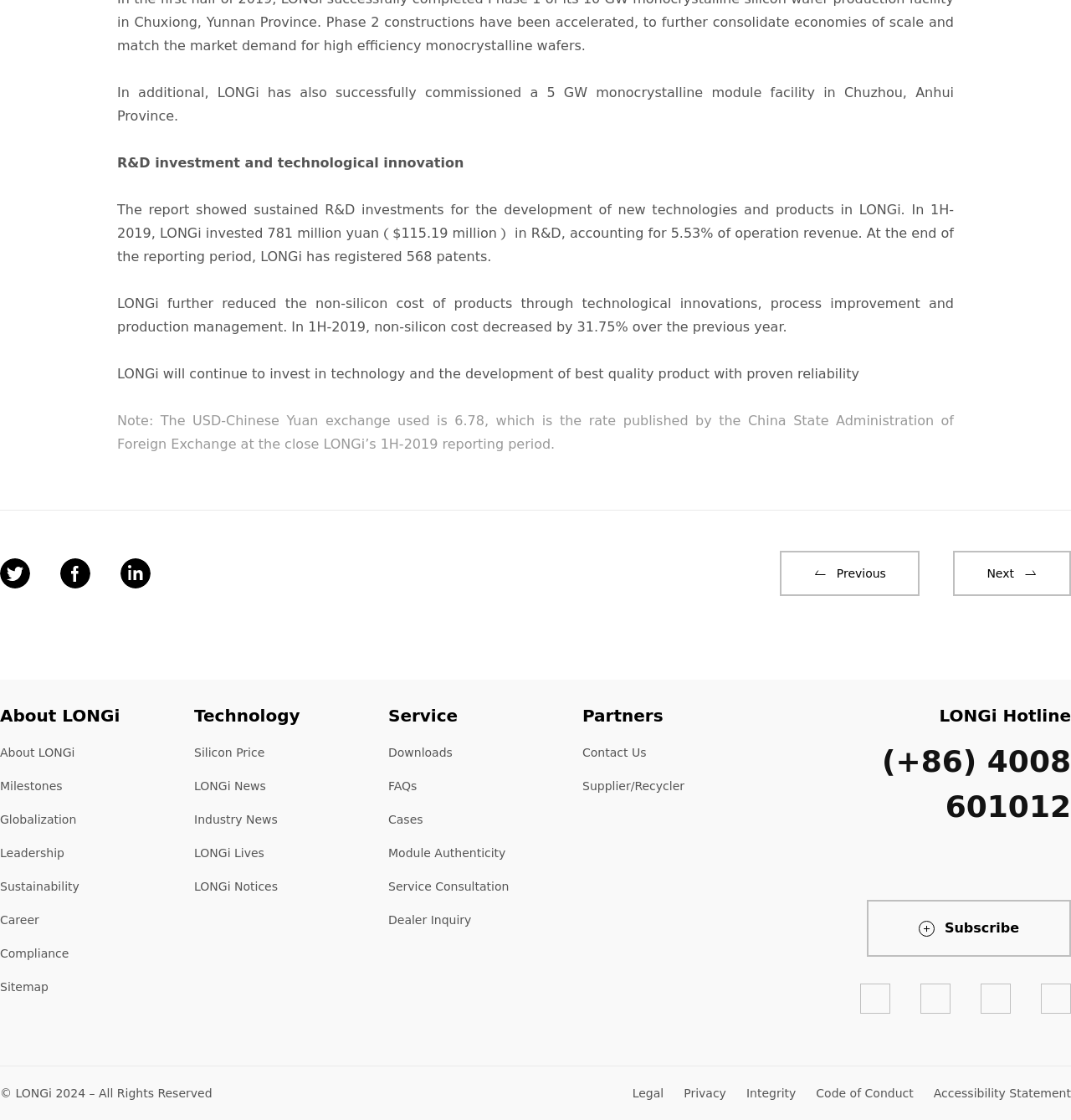Answer the question below in one word or phrase:
What is the hotline number mentioned on the webpage?

(+86) 4008 601012